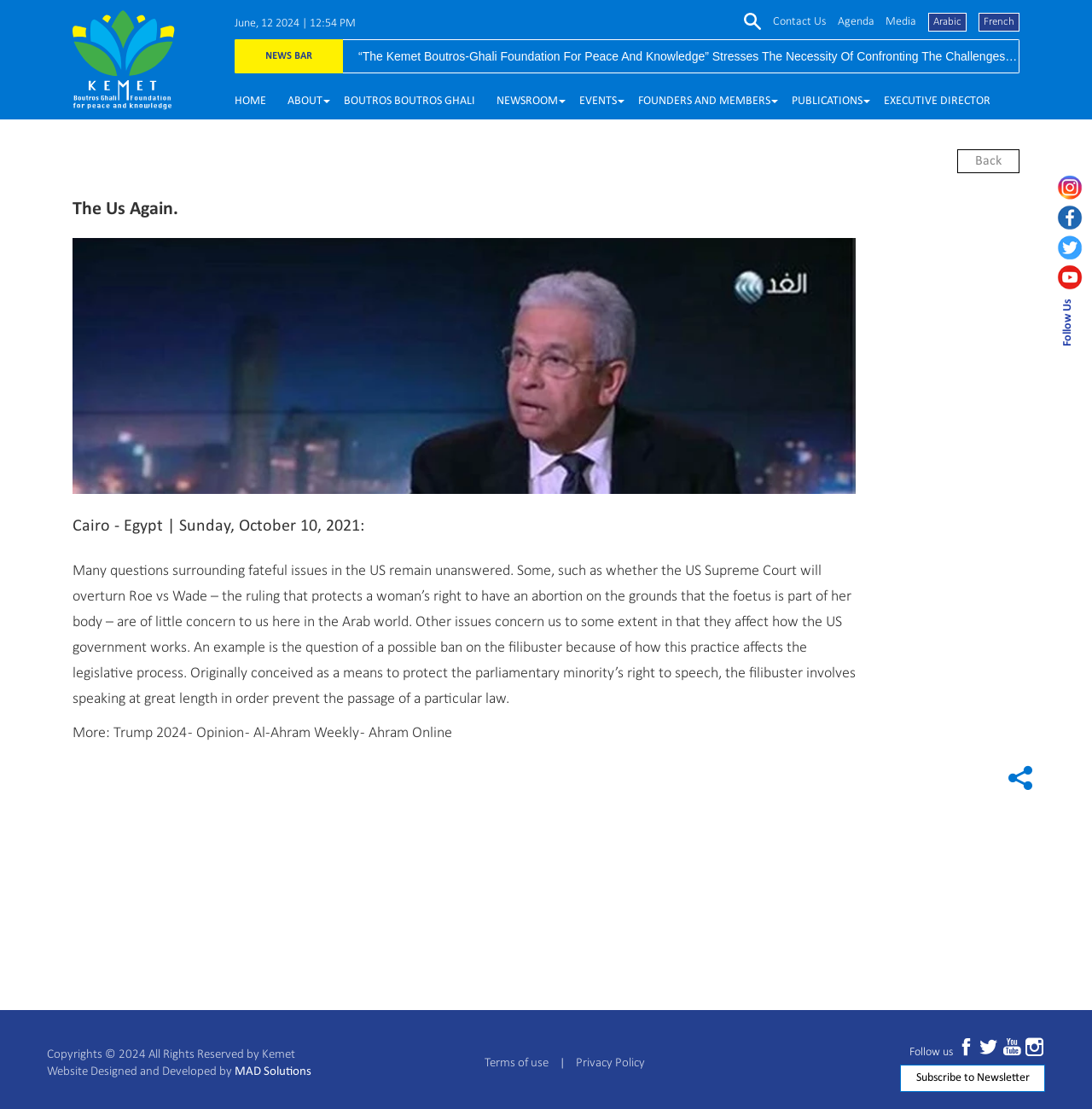Show the bounding box coordinates for the element that needs to be clicked to execute the following instruction: "Click the 'Contact Us' link". Provide the coordinates in the form of four float numbers between 0 and 1, i.e., [left, top, right, bottom].

[0.708, 0.014, 0.756, 0.025]